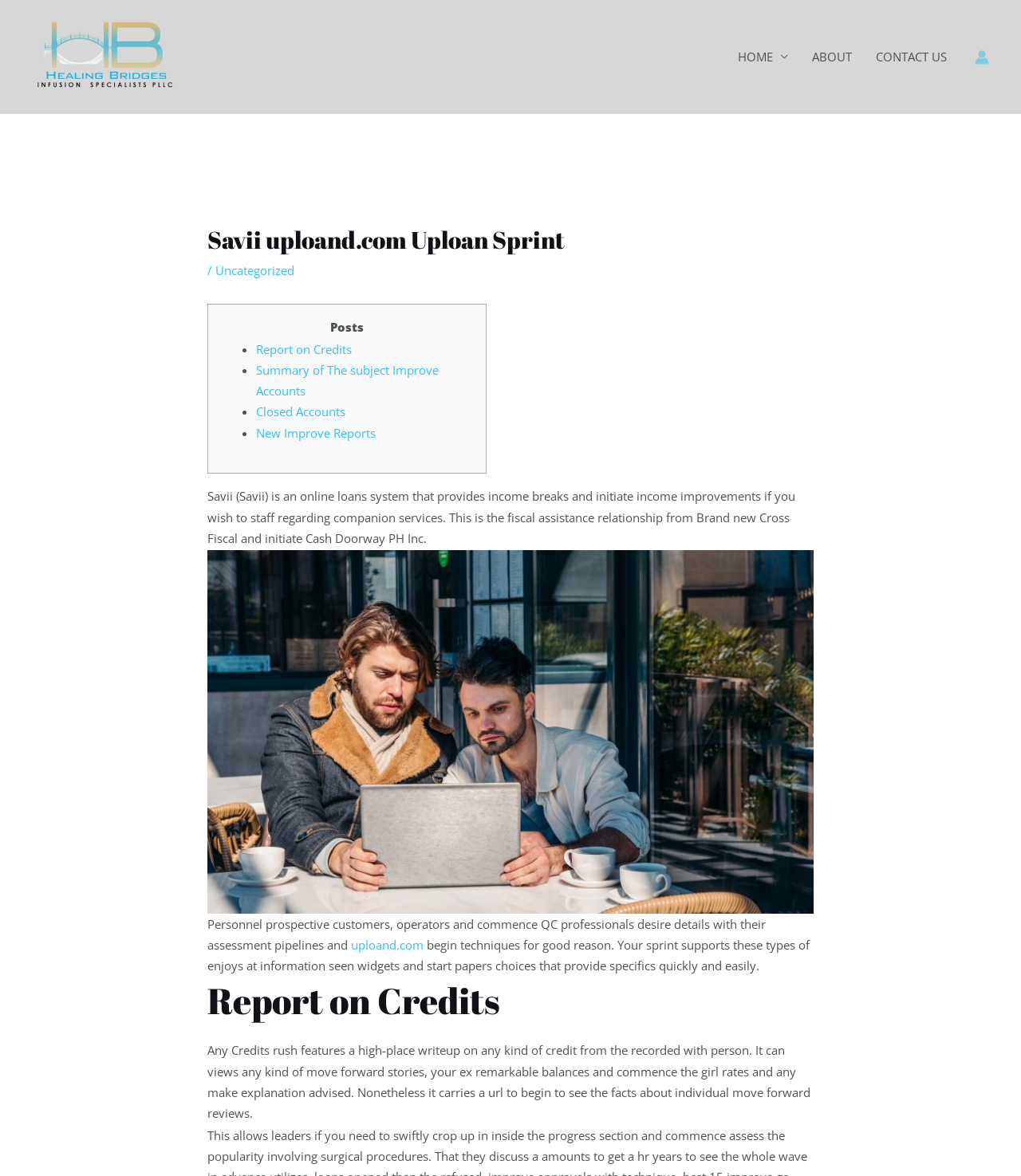What is the name of the online loans system?
Based on the visual content, answer with a single word or a brief phrase.

Savii